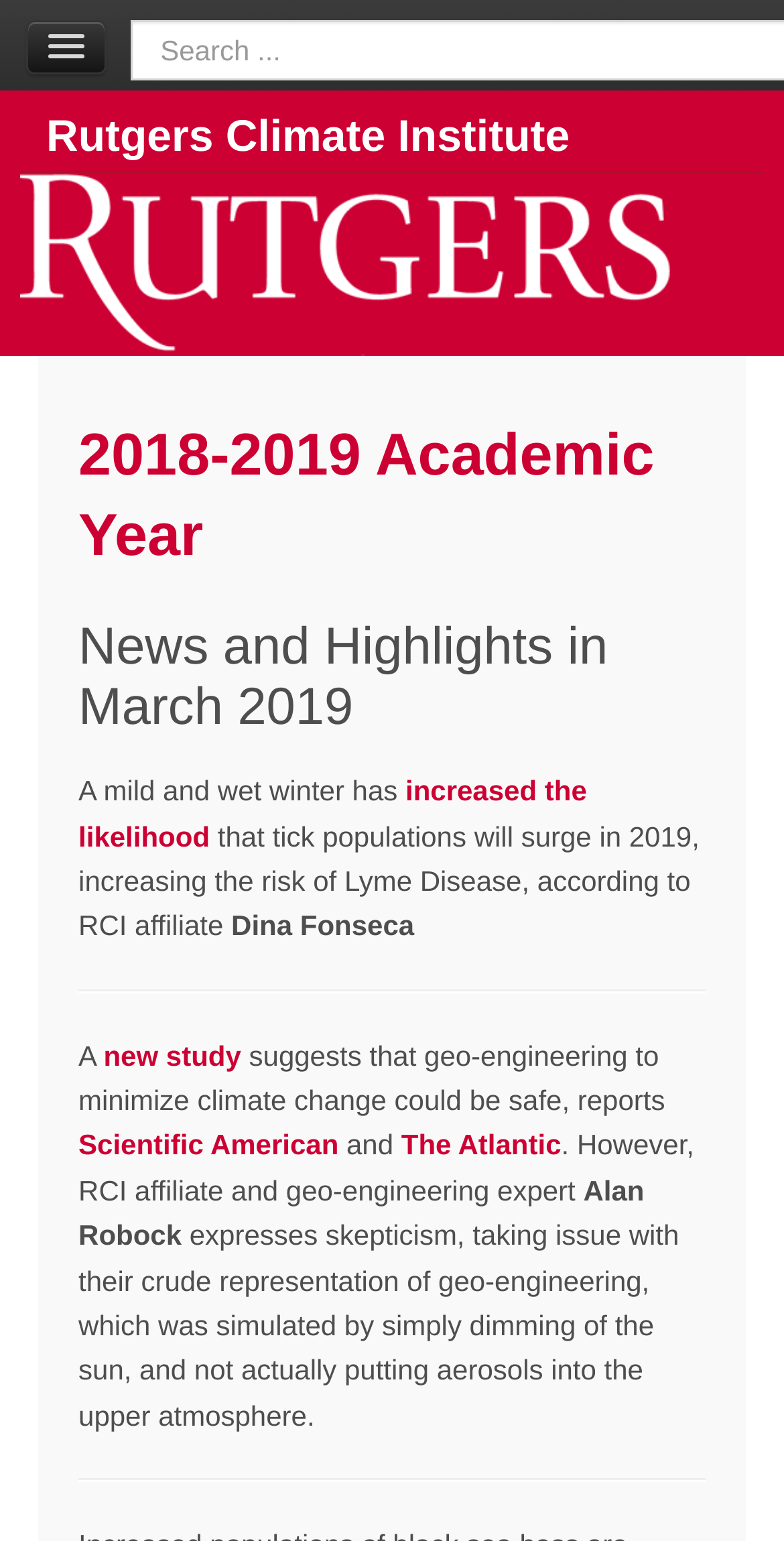Who expresses skepticism about the new study? Please answer the question using a single word or phrase based on the image.

Alan Robock